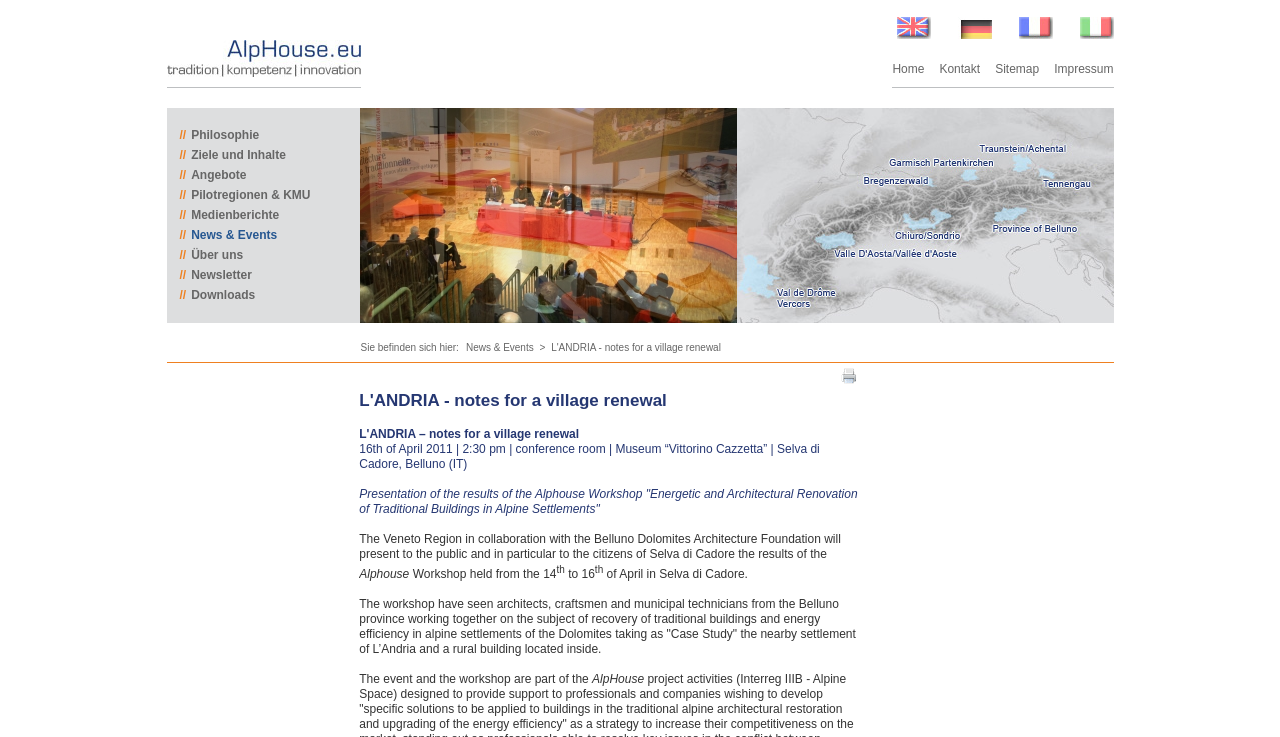Determine the bounding box coordinates of the element's region needed to click to follow the instruction: "Click the AlpHouse Logo". Provide these coordinates as four float numbers between 0 and 1, formatted as [left, top, right, bottom].

[0.13, 0.054, 0.282, 0.104]